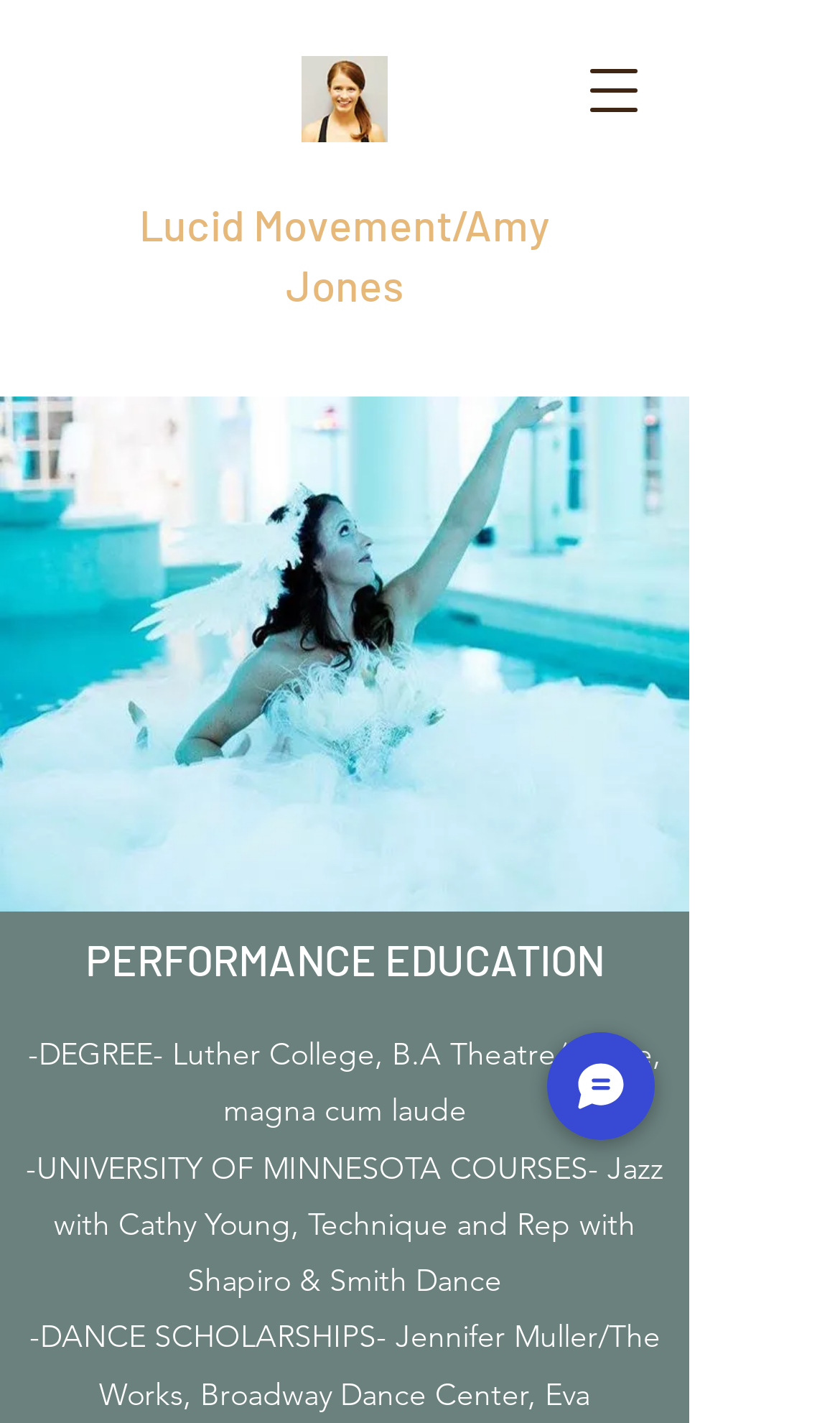What is the location of the 'Chat' button on the webpage?
Using the image, provide a concise answer in one word or a short phrase.

Bottom right